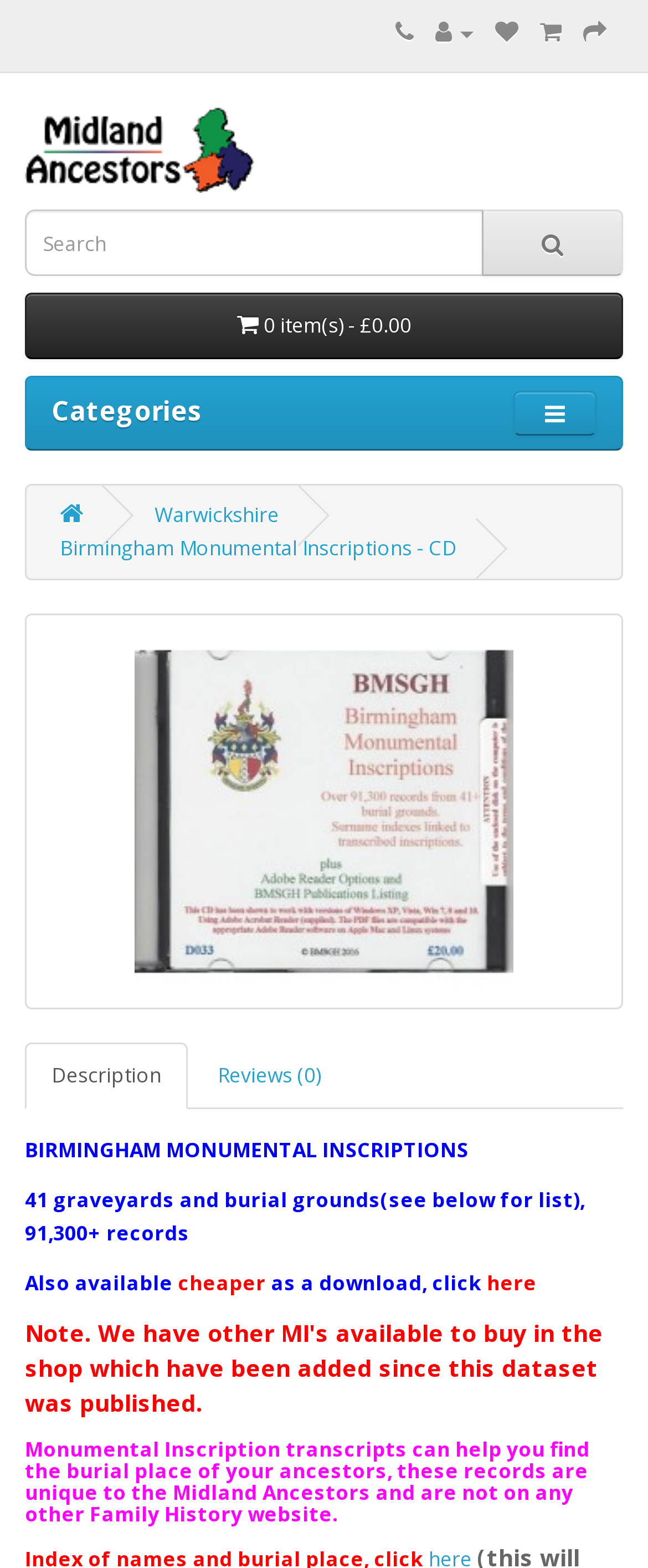From the webpage screenshot, predict the bounding box of the UI element that matches this description: "Reviews (0)".

[0.295, 0.665, 0.536, 0.707]